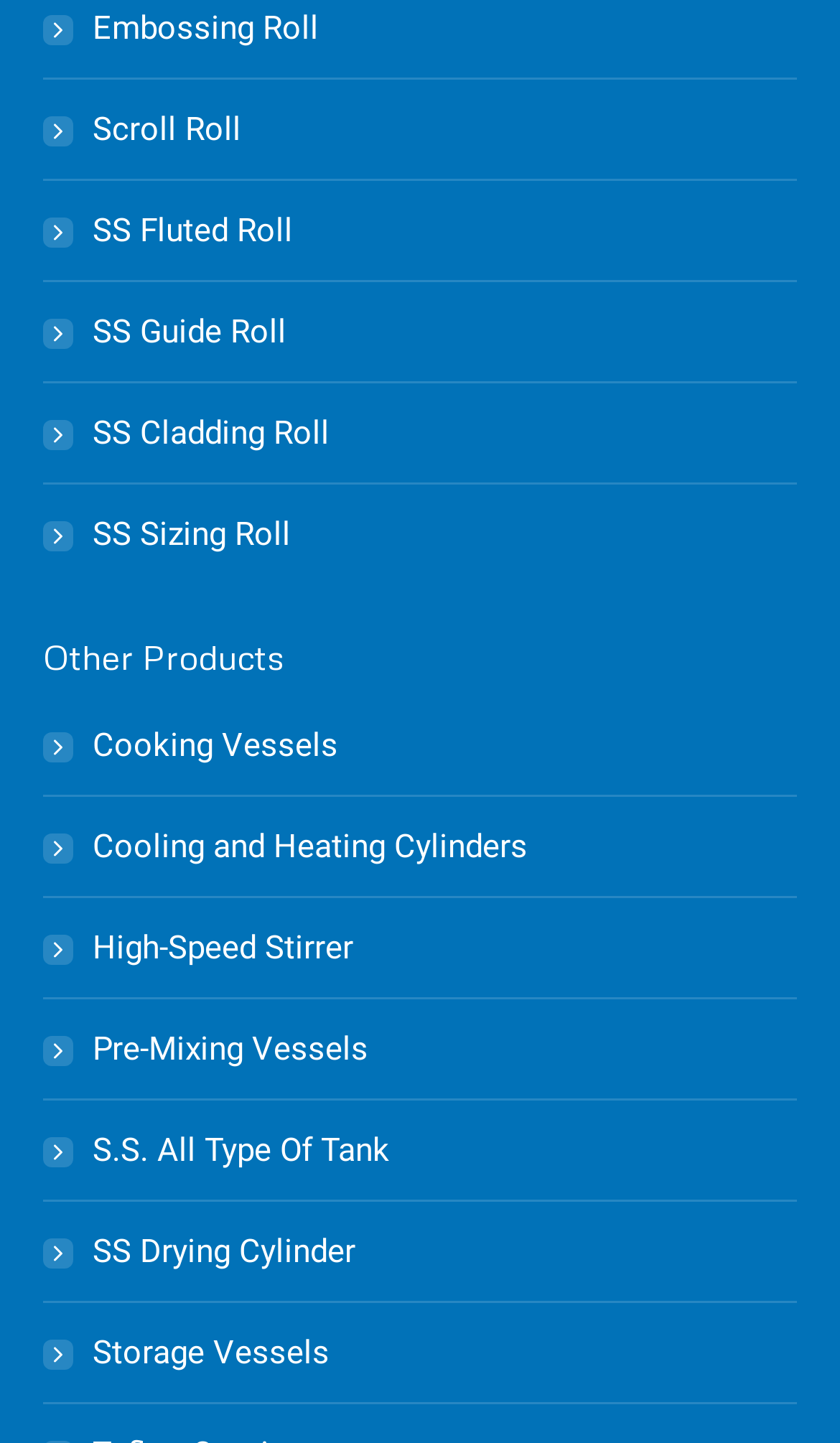Determine the bounding box coordinates of the section to be clicked to follow the instruction: "check Storage Vessels". The coordinates should be given as four float numbers between 0 and 1, formatted as [left, top, right, bottom].

[0.051, 0.918, 0.392, 0.958]